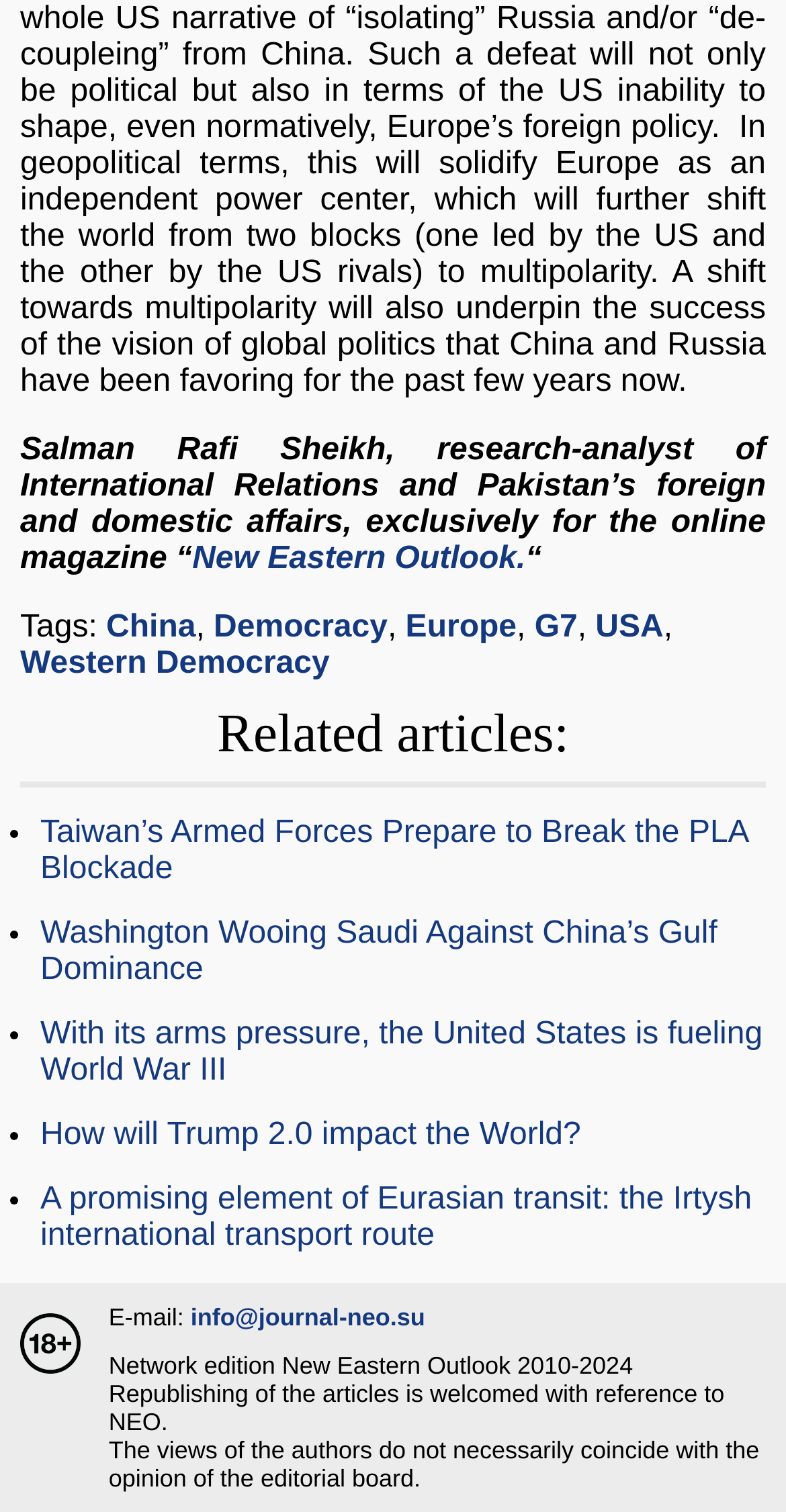Answer the question below with a single word or a brief phrase: 
What is the copyright year range of the network edition?

2010-2024